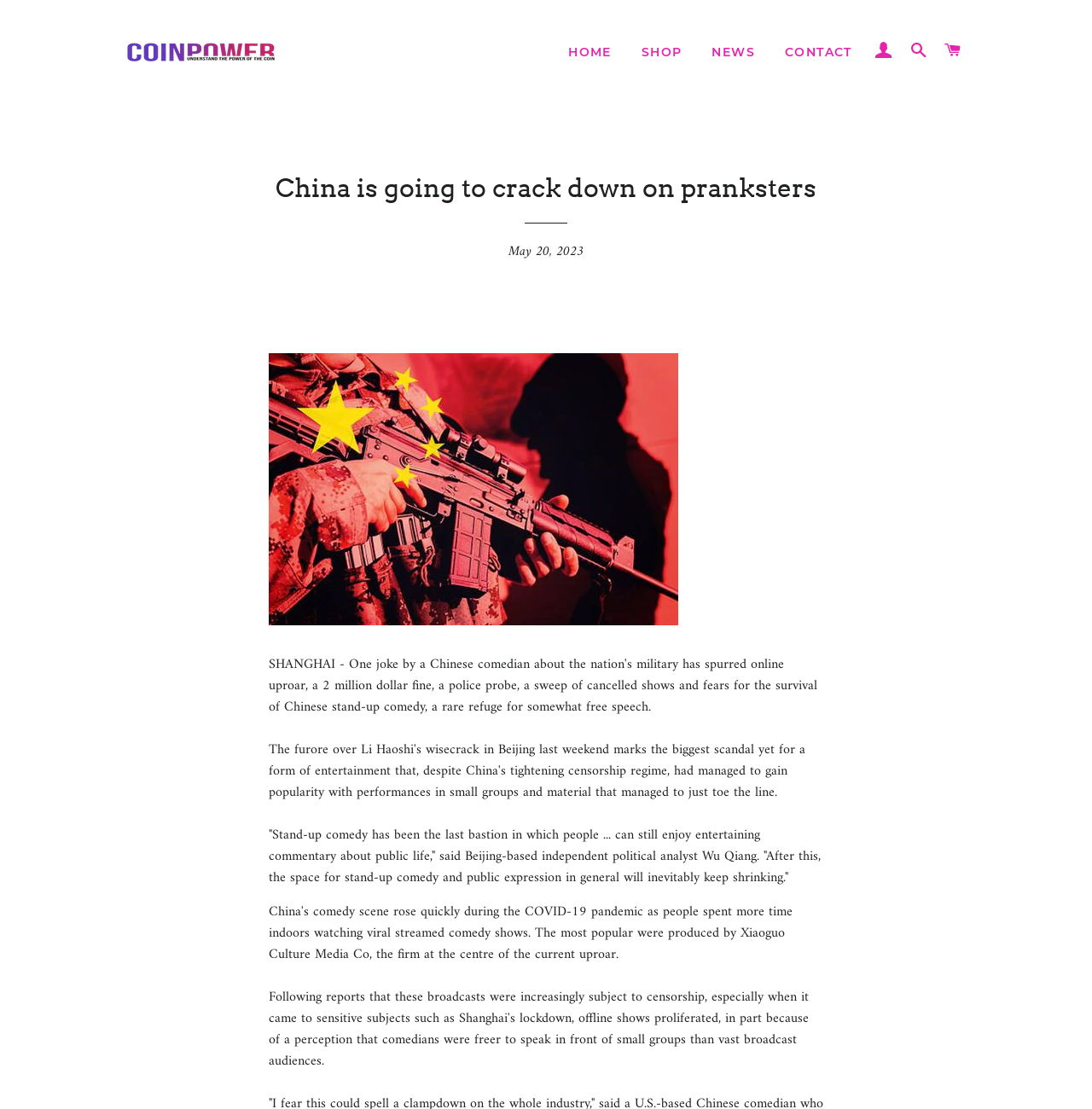Locate the bounding box coordinates of the segment that needs to be clicked to meet this instruction: "read news".

[0.64, 0.028, 0.703, 0.068]